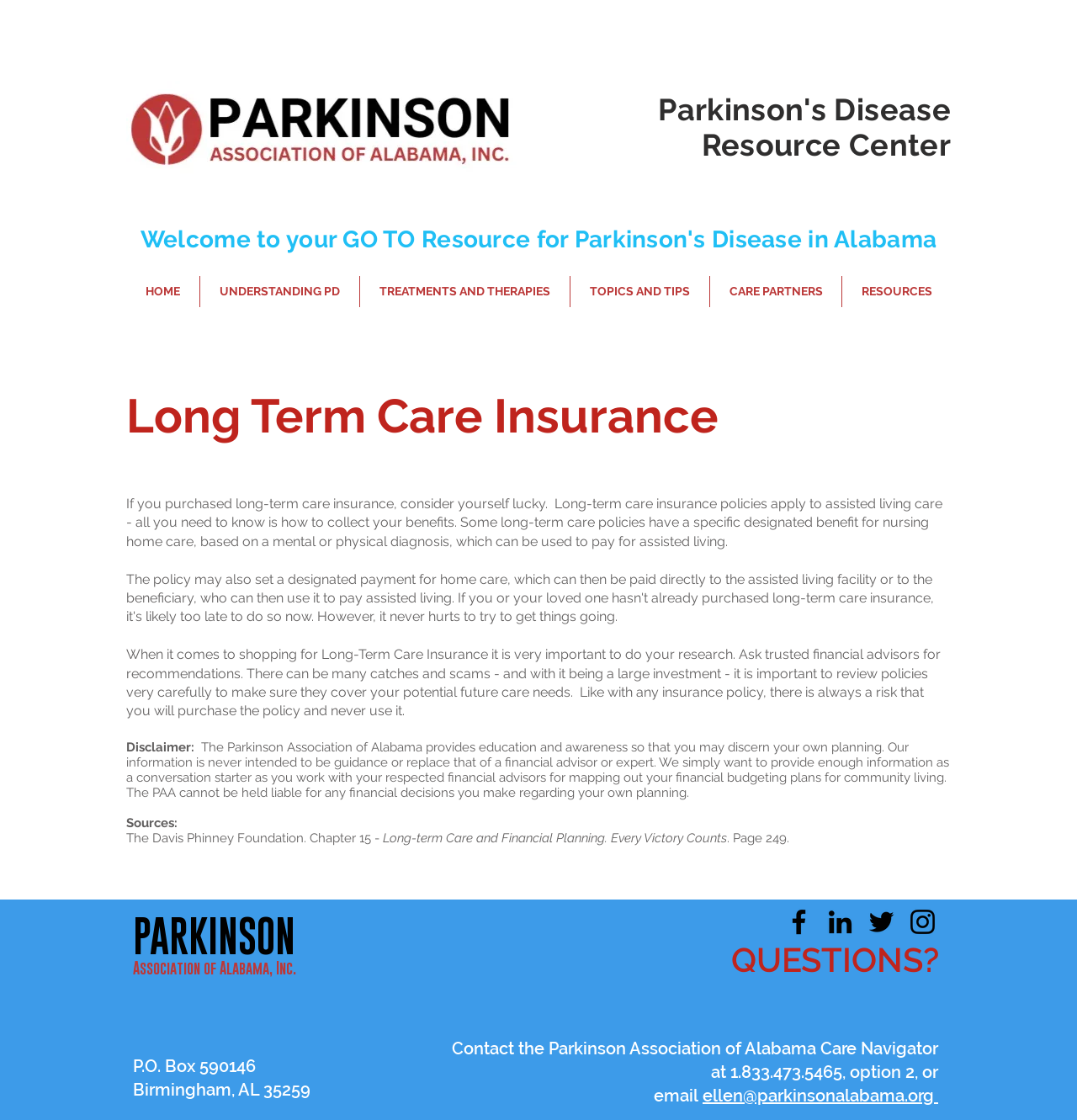What is the name of the organization providing education and awareness?
Please give a detailed and elaborate answer to the question.

The disclaimer section mentions that 'The Parkinson Association of Alabama provides education and awareness...' which indicates that the organization providing education and awareness is the Parkinson Association of Alabama.